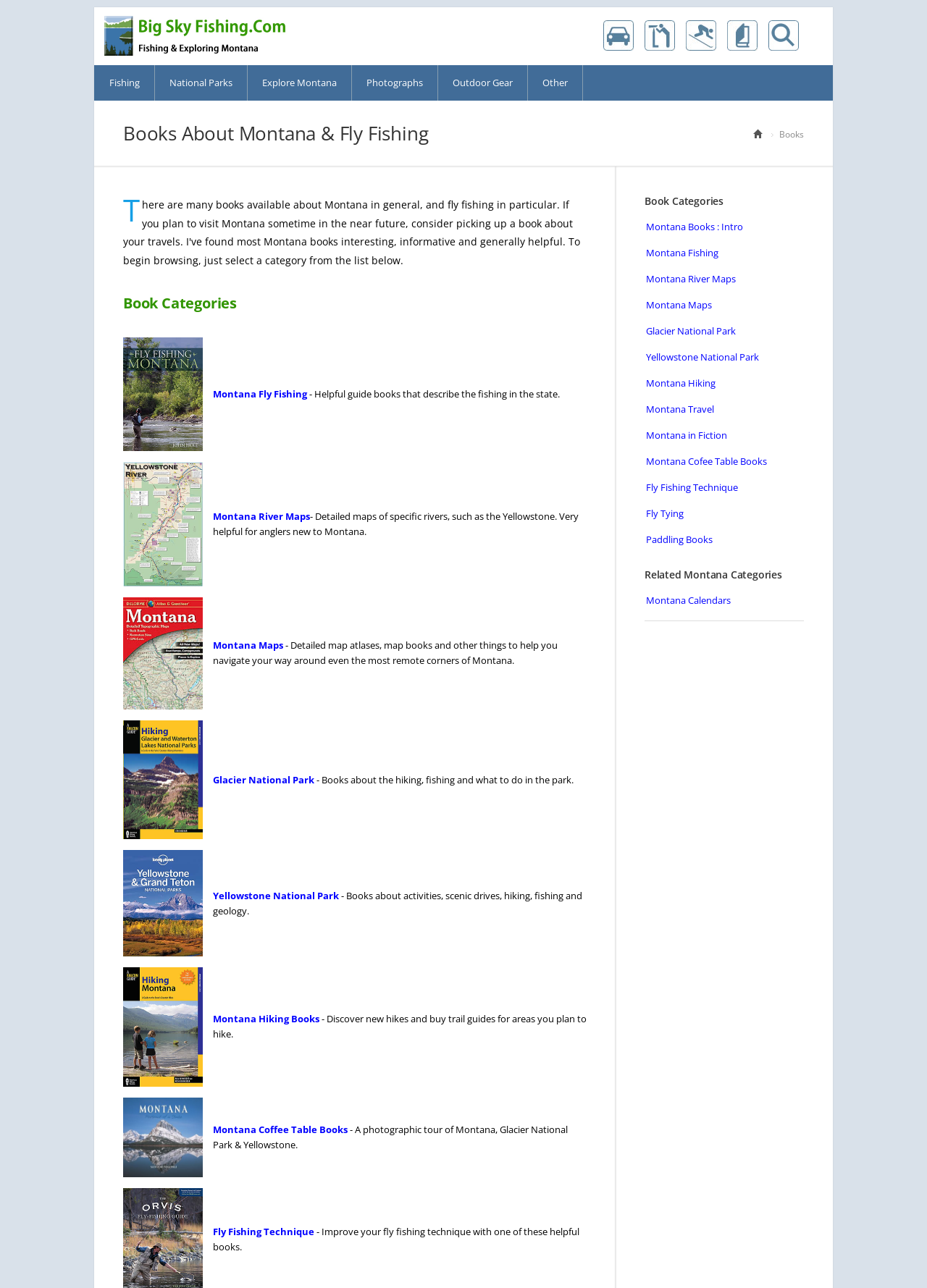Convey a detailed summary of the webpage, mentioning all key elements.

This webpage is a comprehensive collection of books about Montana, fly fishing, Glacier National Park, and Yellowstone National Park. At the top of the page, there is a logo image with the title "Home Page of Big Sky Fishing.Com". Below the logo, there are several links to different categories, including "Montana Scenic Drives", "Montana Web Cams", "Montana Skiing", "Books & Maps about Montana", and "Search Big Sky Fishing.Com".

On the left side of the page, there are several links to subcategories, including "Fishing", "National Parks", "Explore Montana", "Photographs", "Outdoor Gear", and "Other". Below these links, there is a heading "Books About Montana & Fly Fishing" followed by a table with several book categories, including "Montana Fishing Guidebooks", "Montana Fly Fishing", "Montana River Maps", "Montana Maps", "Glacier National Park Guidebooks", "Yellowstone National Park Guide Books", "Montana Hiking Books", and "Montana Coffee Table Books". Each book category has a brief description and an image.

On the right side of the page, there is a complementary section with a heading "Book Categories" followed by several links to the same book categories as on the left side. The links are arranged vertically, with each link having a brief description.

Overall, the webpage is well-organized and easy to navigate, with clear headings and concise descriptions of each book category. The use of images and tables makes the page visually appealing and helps to break up the text.